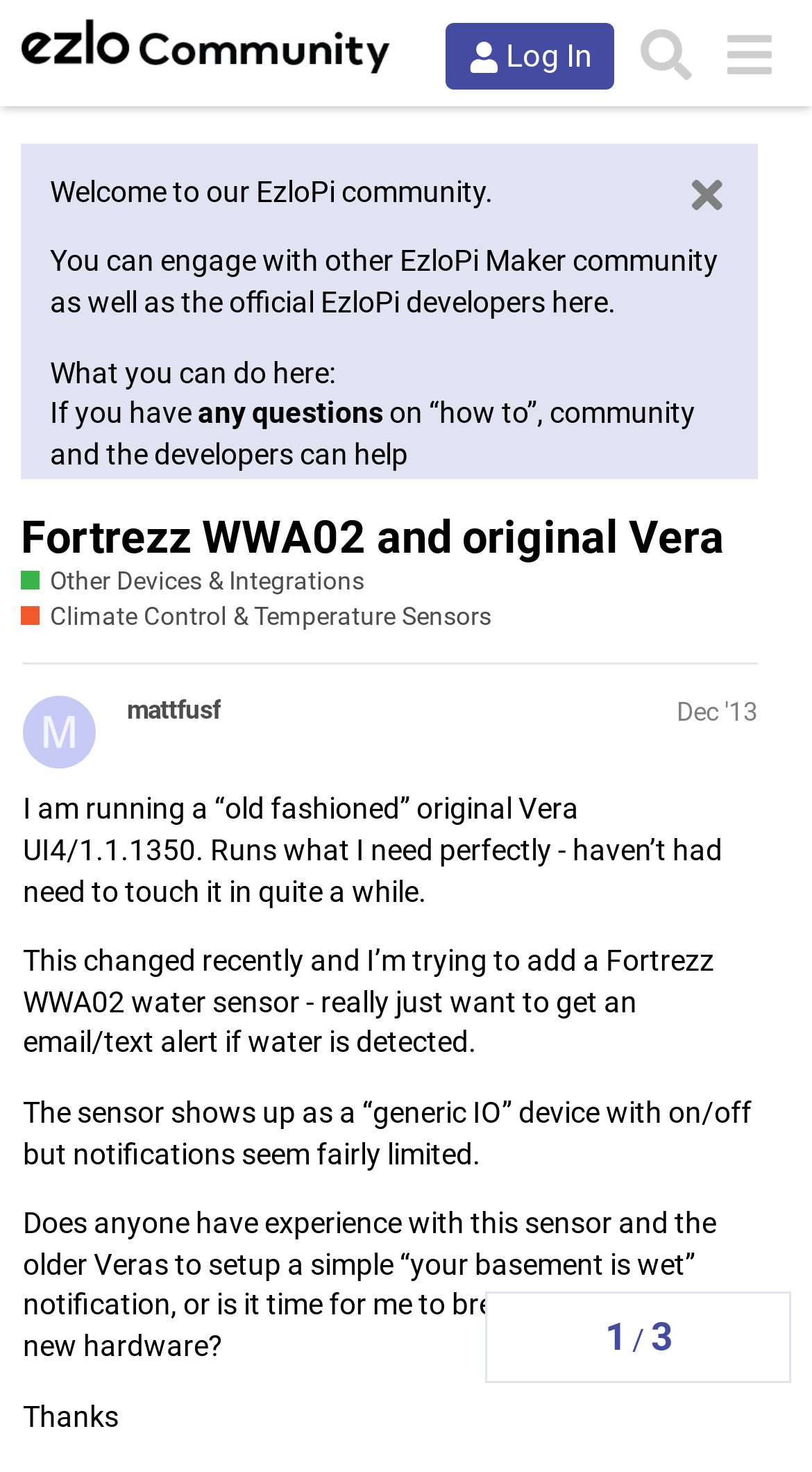What is the version of the original Vera UI?
Look at the image and answer the question with a single word or phrase.

UI4/1.1.1350